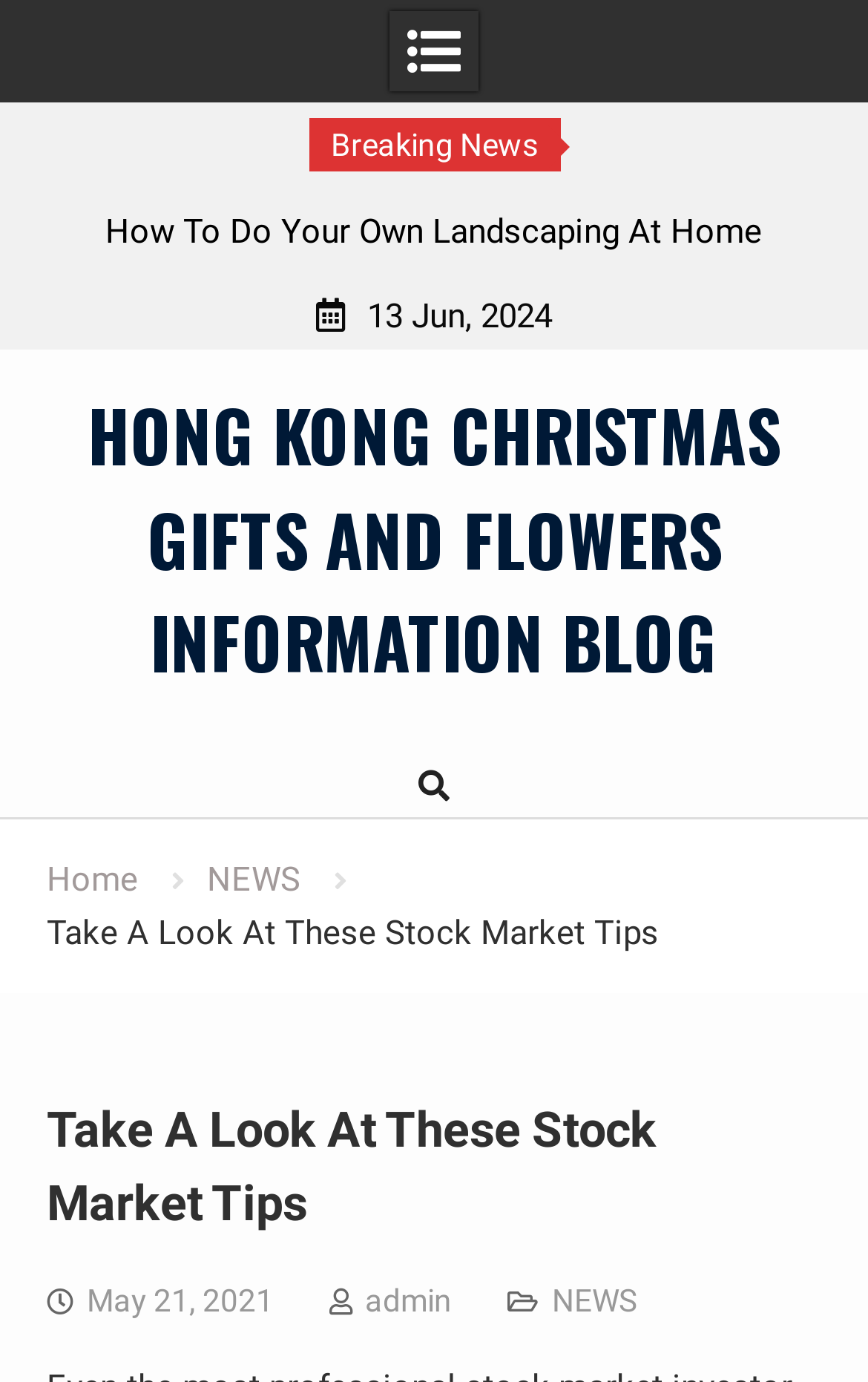Please indicate the bounding box coordinates of the element's region to be clicked to achieve the instruction: "go to the NEWS section". Provide the coordinates as four float numbers between 0 and 1, i.e., [left, top, right, bottom].

[0.238, 0.622, 0.346, 0.651]